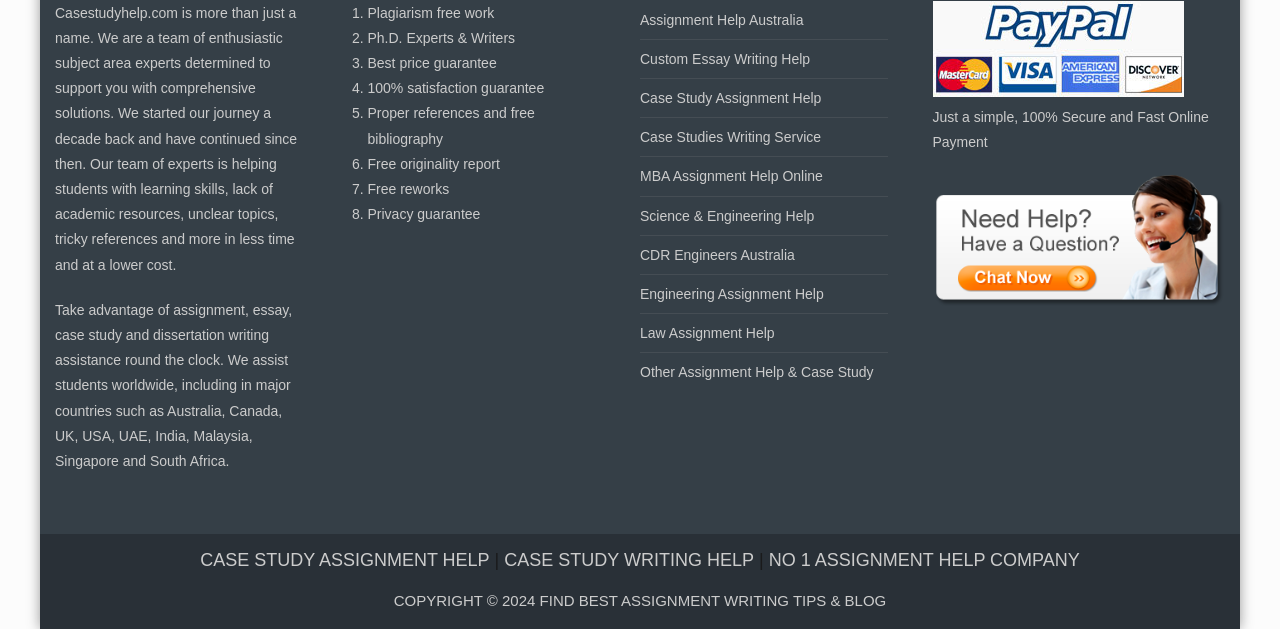Give the bounding box coordinates for this UI element: "alt="Chat Now"". The coordinates should be four float numbers between 0 and 1, arranged as [left, top, right, bottom].

[0.729, 0.468, 0.957, 0.493]